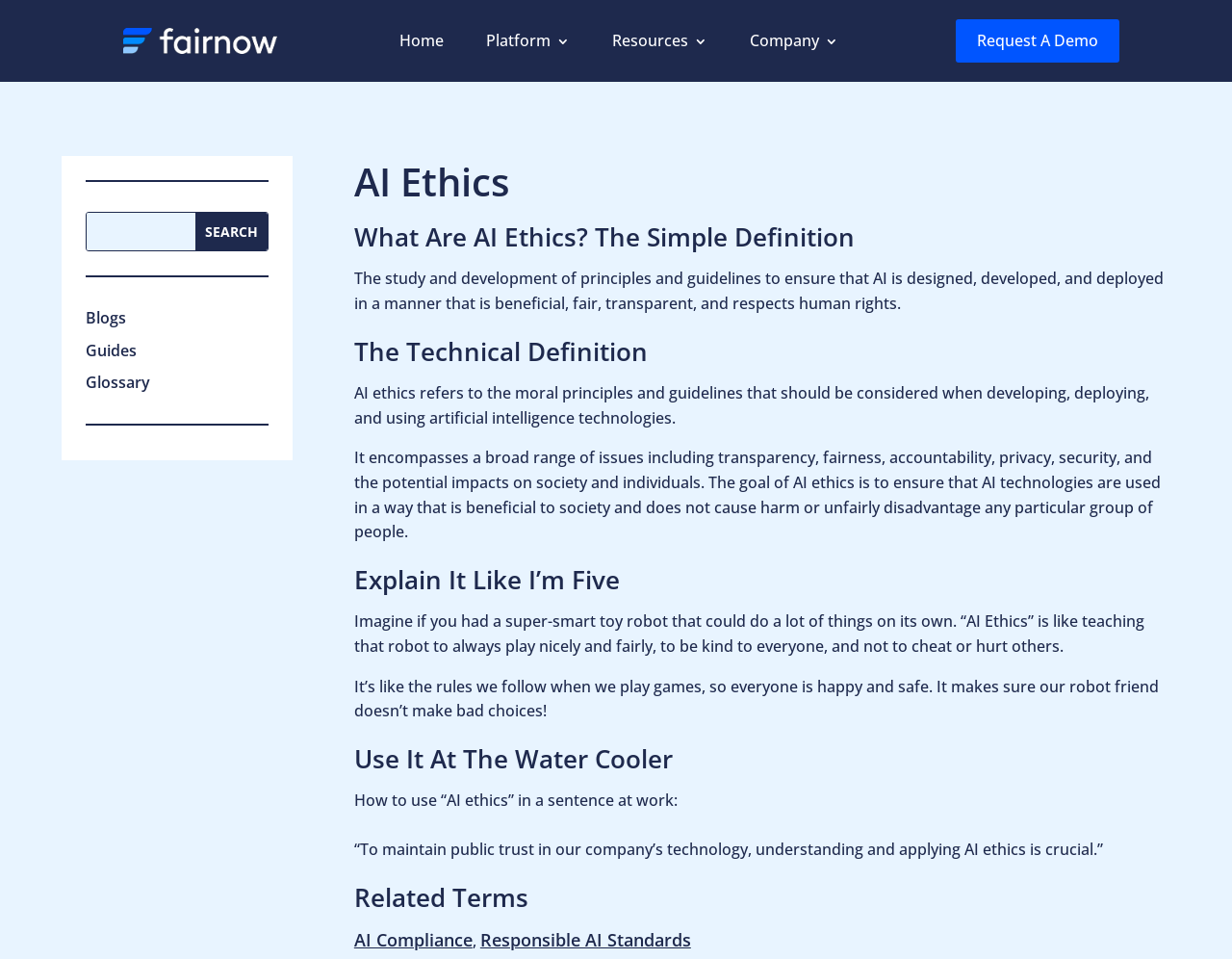Answer the following inquiry with a single word or phrase:
What is the goal of AI ethics?

Benefit society